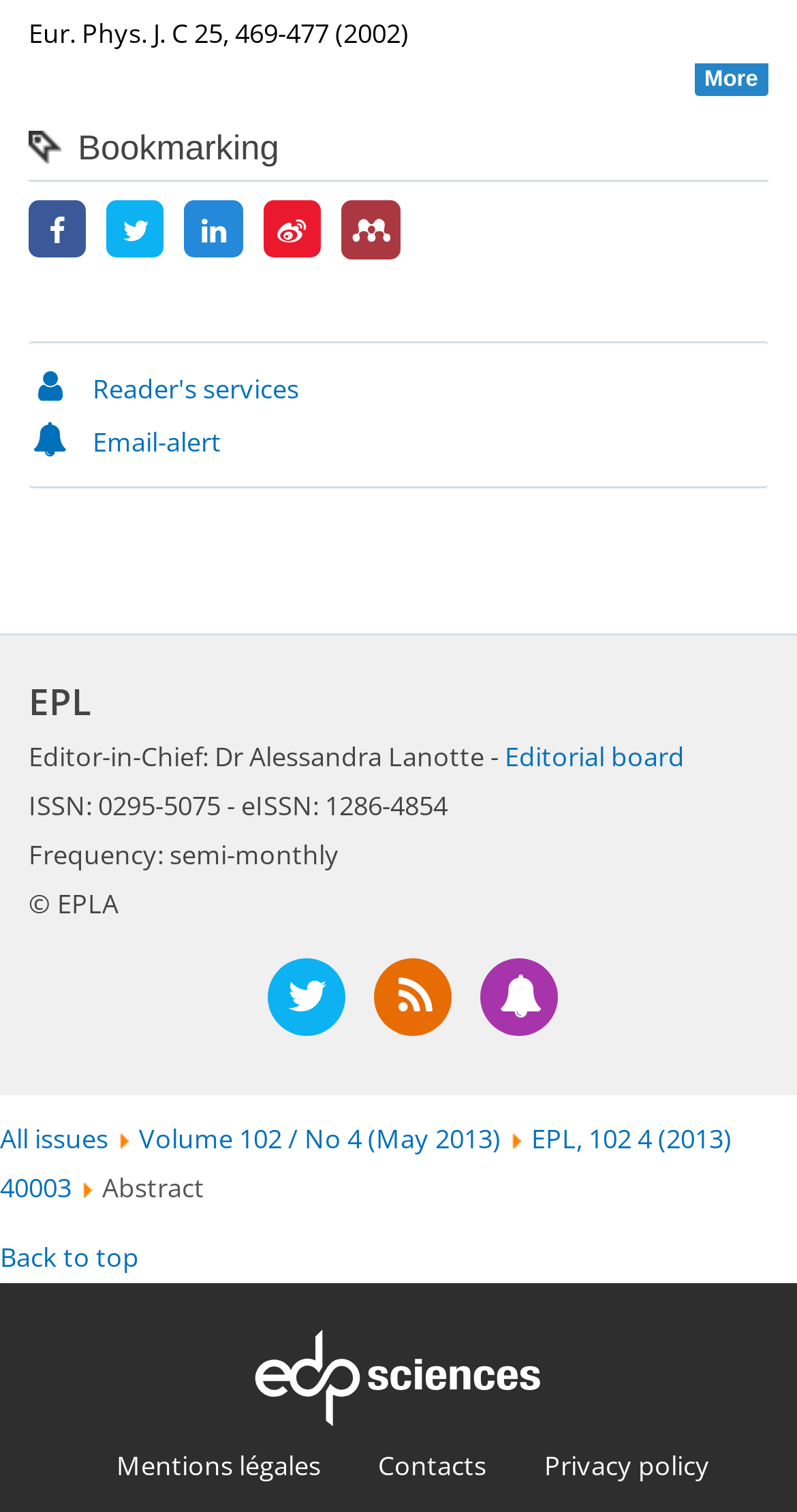Determine the bounding box coordinates for the clickable element required to fulfill the instruction: "Click on More". Provide the coordinates as four float numbers between 0 and 1, i.e., [left, top, right, bottom].

[0.871, 0.042, 0.964, 0.064]